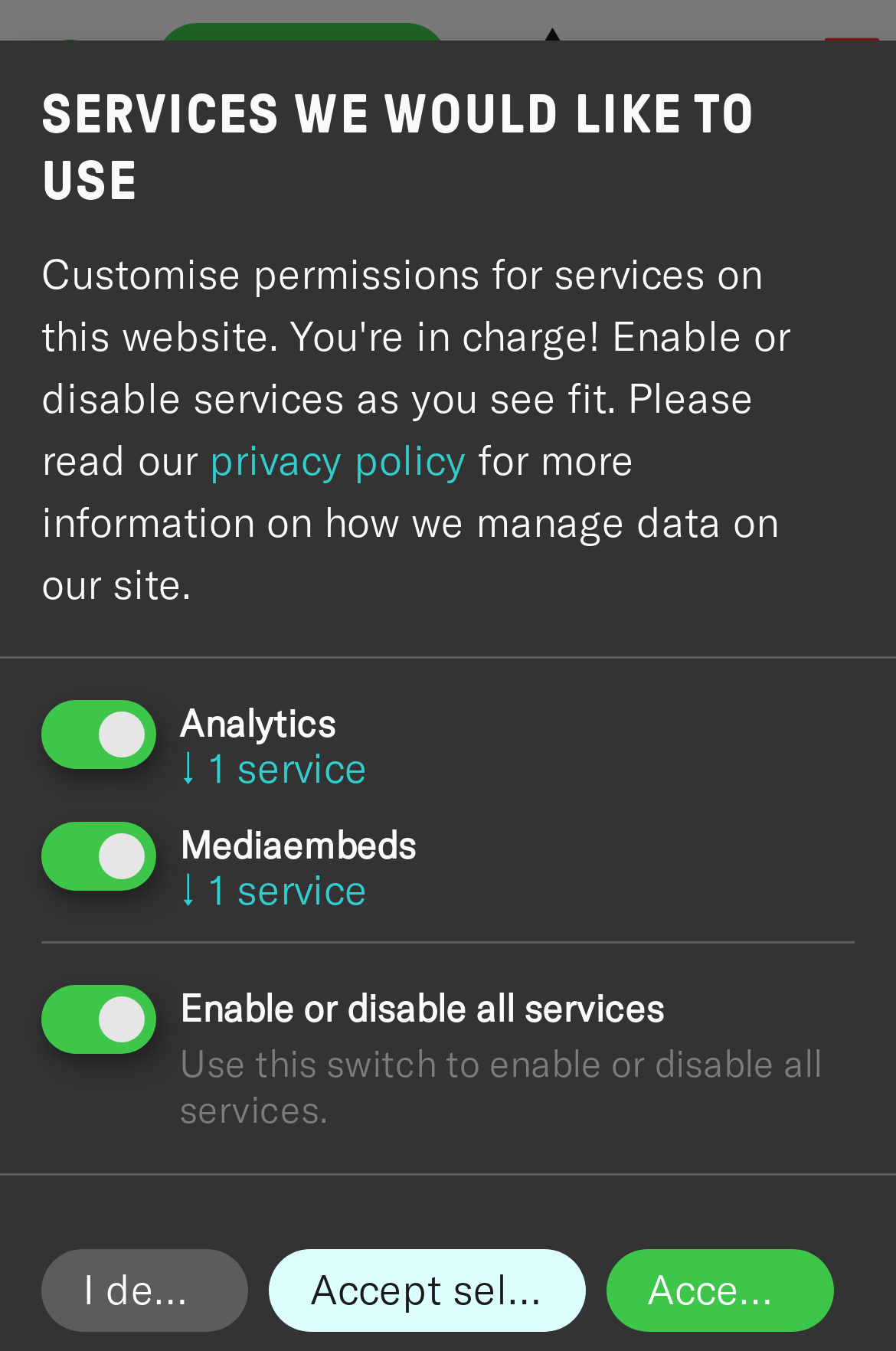Please specify the bounding box coordinates of the area that should be clicked to accomplish the following instruction: "Toggle Service Menu". The coordinates should consist of four float numbers between 0 and 1, i.e., [left, top, right, bottom].

[0.568, 0.007, 0.663, 0.087]